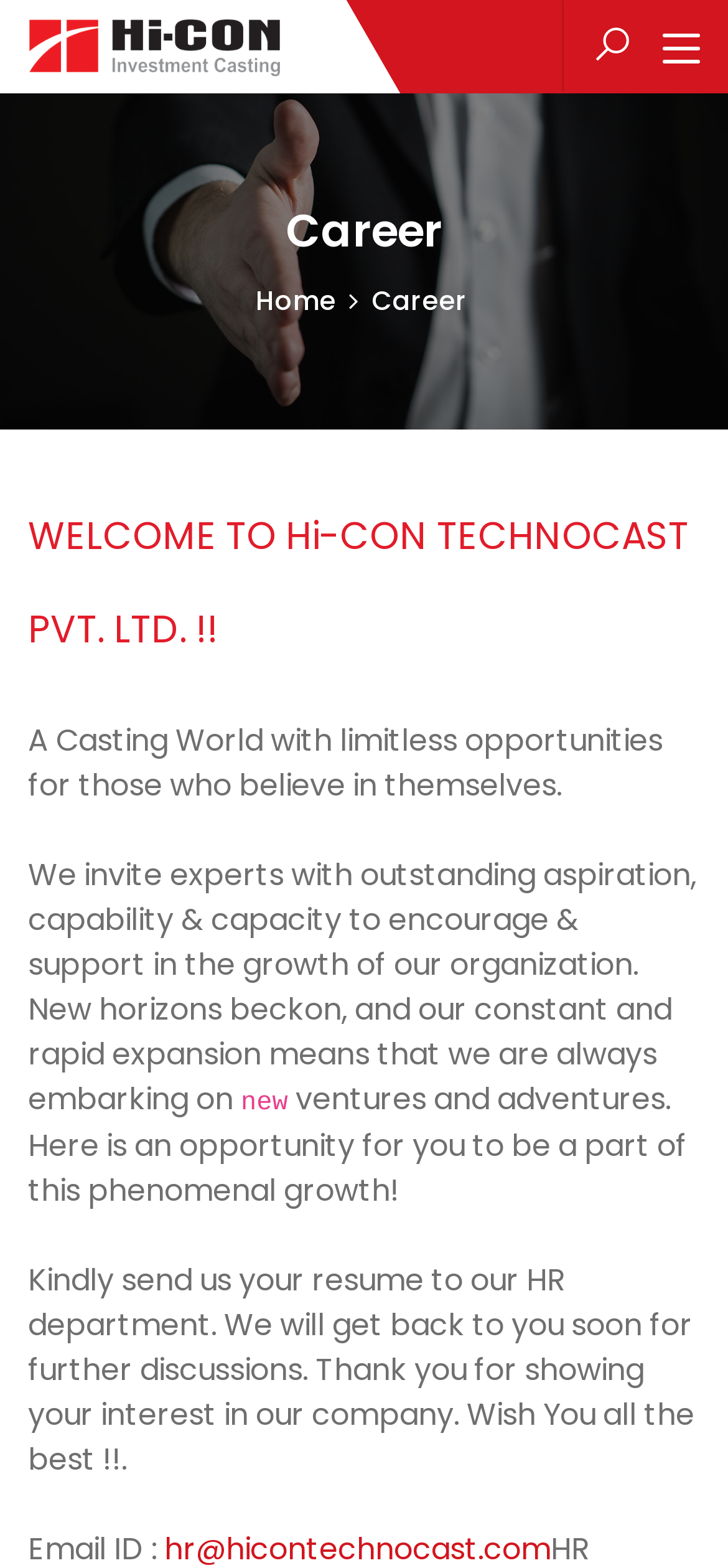Find the bounding box of the element with the following description: "Home". The coordinates must be four float numbers between 0 and 1, formatted as [left, top, right, bottom].

[0.351, 0.18, 0.462, 0.203]